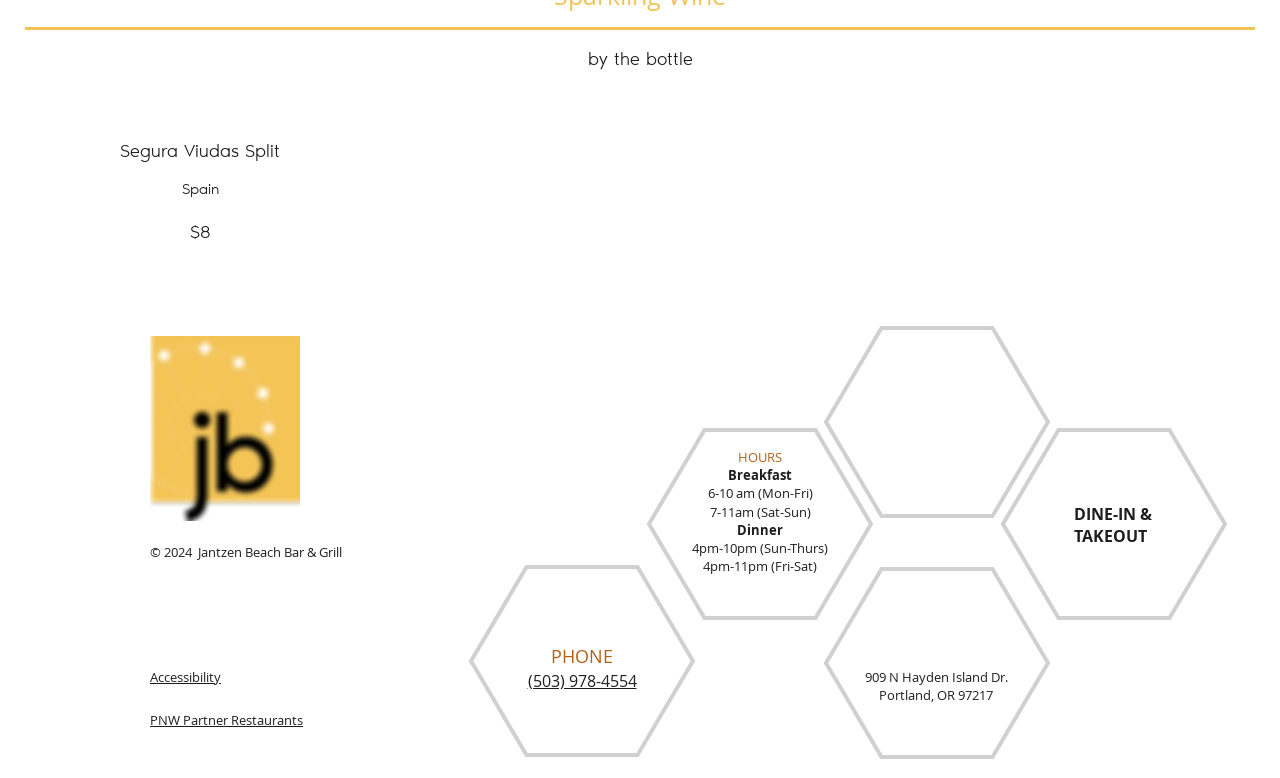What type of service does Jantzen Beach Bar & Grill offer?
Using the visual information, respond with a single word or phrase.

DINE-IN & TAKEOUT